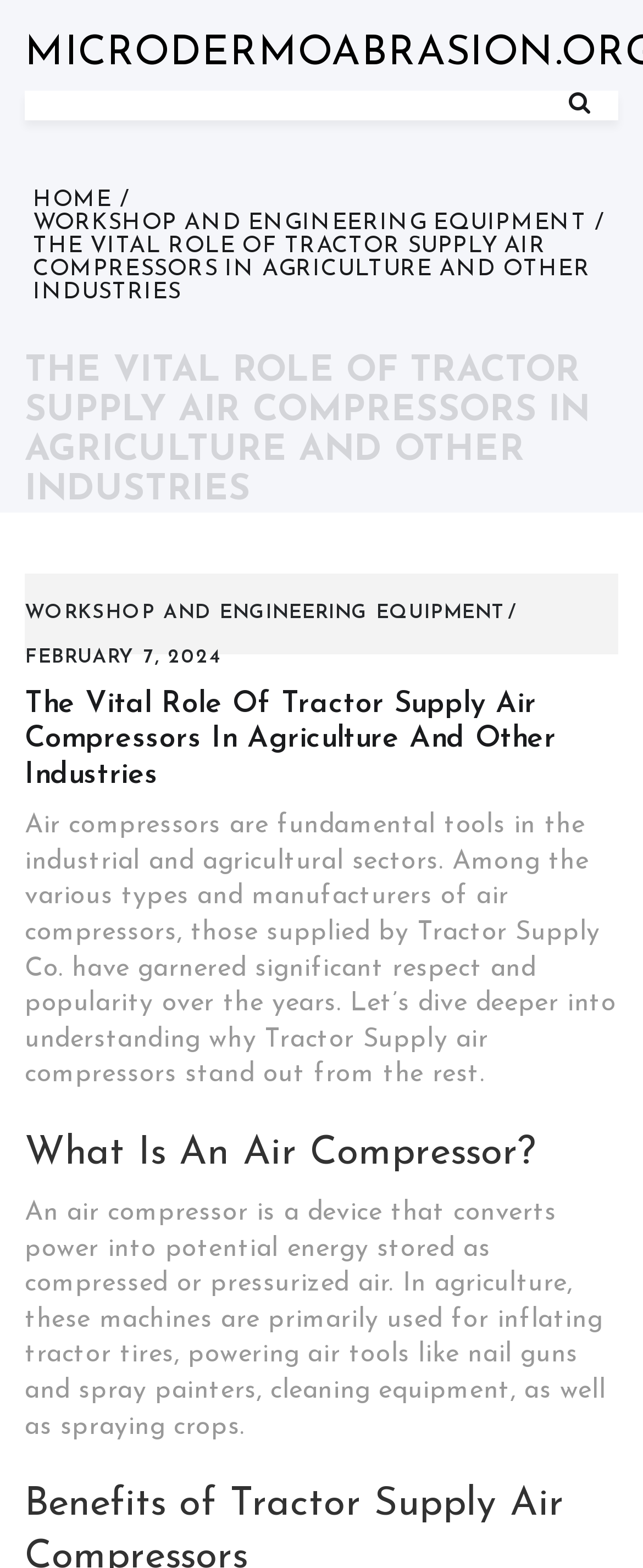Examine the image and give a thorough answer to the following question:
What is the purpose of an air compressor?

As described in the webpage, an air compressor is a device that converts power into potential energy stored as compressed or pressurized air, which can then be used for various applications.